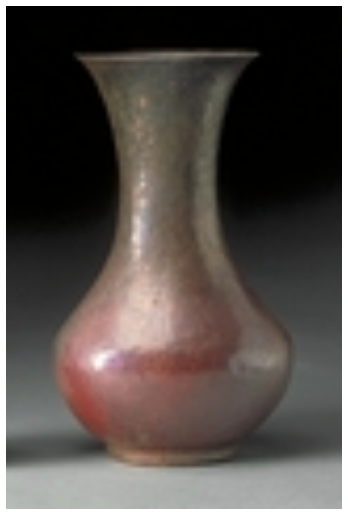Offer an in-depth caption that covers the entire scene depicted in the image.

The image features a beautifully crafted copper vase, showcasing a delicate and elegant silhouette. The vase exhibits a smooth, glossy surface with a captivating play of colors, primarily showcasing hues of red and bronze. Its graceful curves taper elegantly from a wider base to a slender neck, culminating in a flared opening at the top. This artisanal piece is not only visually striking but also serves as a functional item, being water-tight and suitable for floral arrangements. Its unique design and finish highlight the artistry involved in traditional copper crafting, making it a stunning addition to any decor setting.